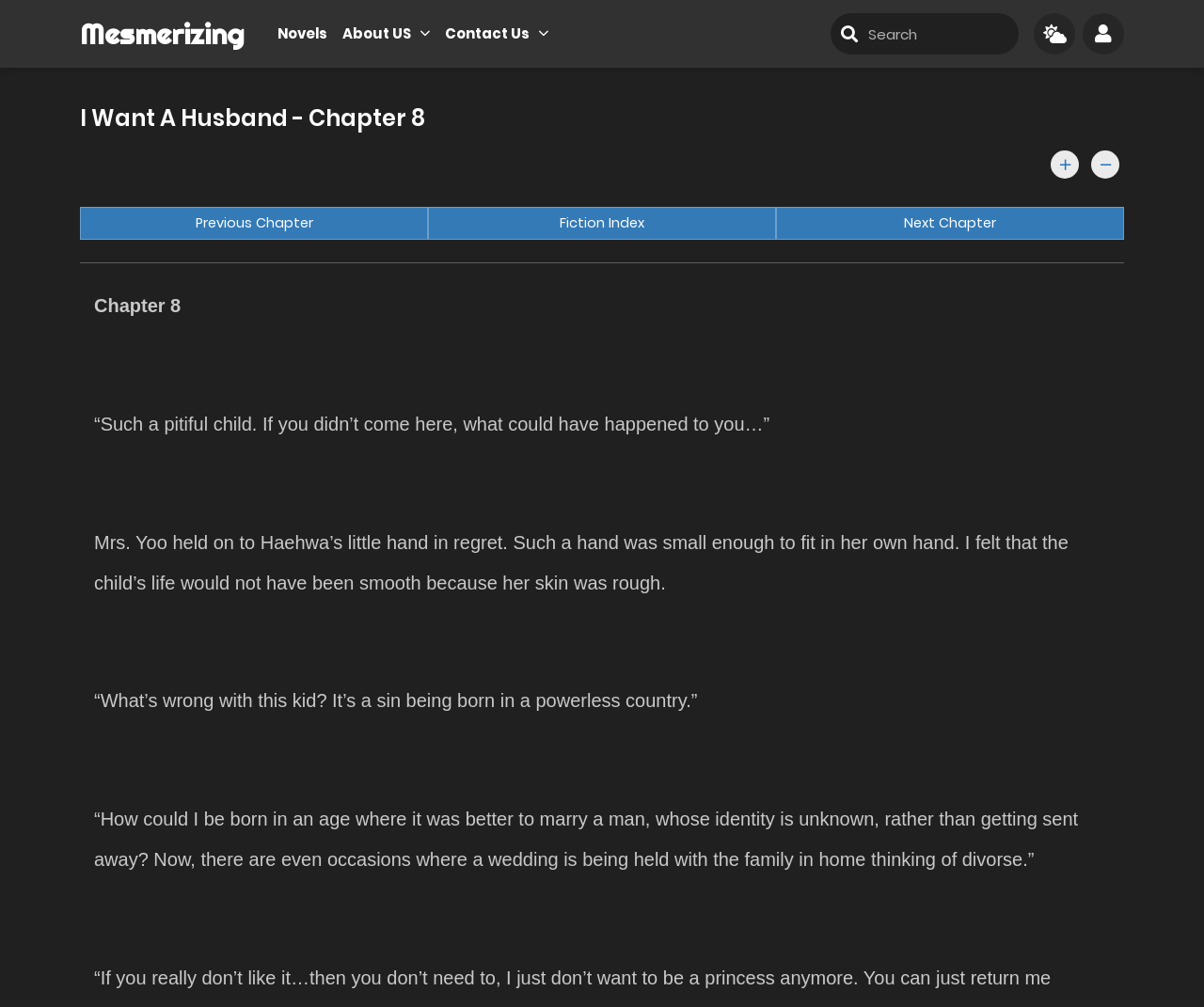Determine the bounding box coordinates for the area that should be clicked to carry out the following instruction: "Click on Previous Chapter".

[0.066, 0.205, 0.355, 0.239]